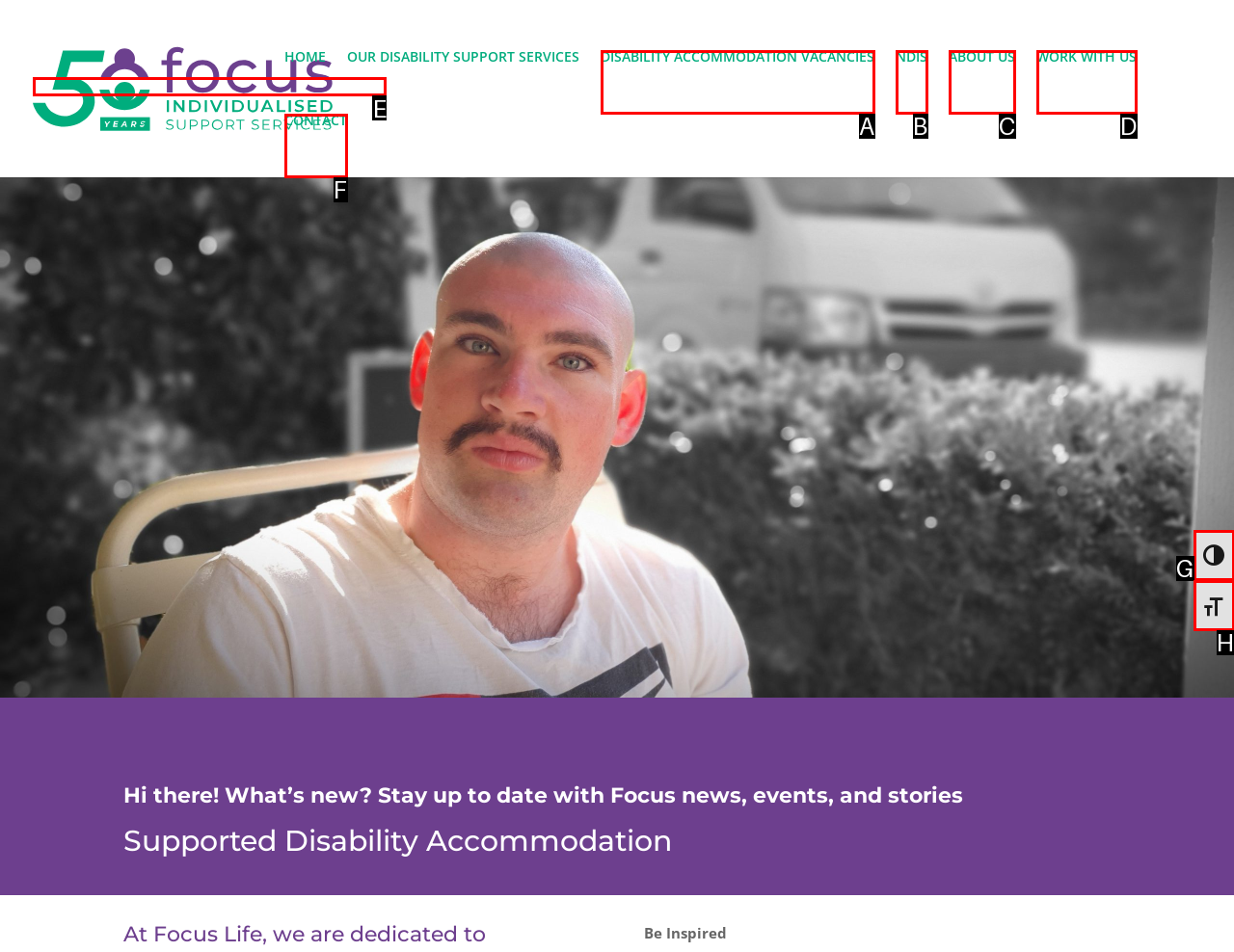Which HTML element should be clicked to perform the following task: Learn about Focus Life Individual Support service
Reply with the letter of the appropriate option.

E